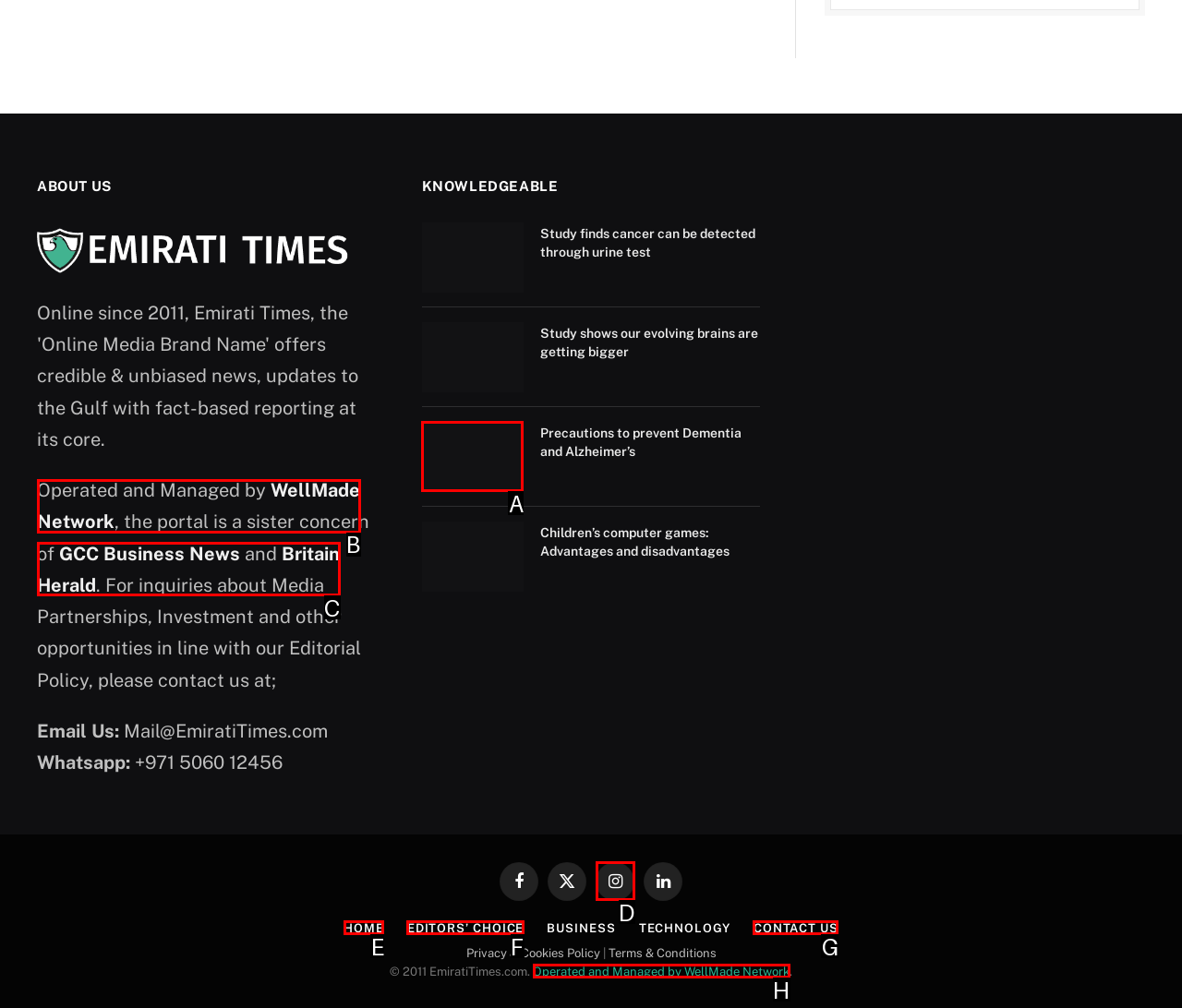Determine the UI element that matches the description: Britain Herald
Answer with the letter from the given choices.

C